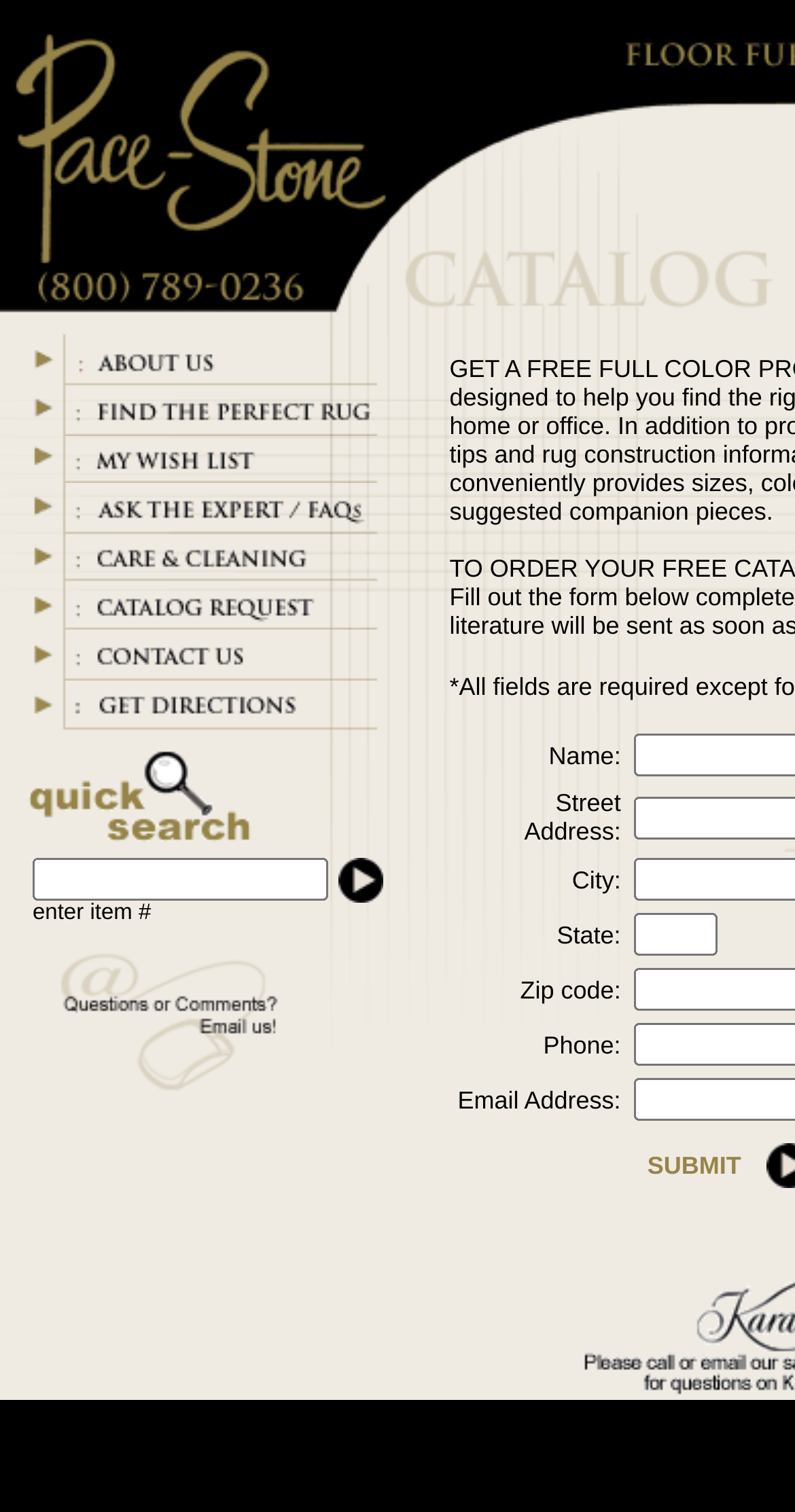Locate the bounding box coordinates of the area you need to click to fulfill this instruction: 'Click on Get Directions'. The coordinates must be in the form of four float numbers ranging from 0 to 1: [left, top, right, bottom].

[0.0, 0.472, 0.487, 0.495]